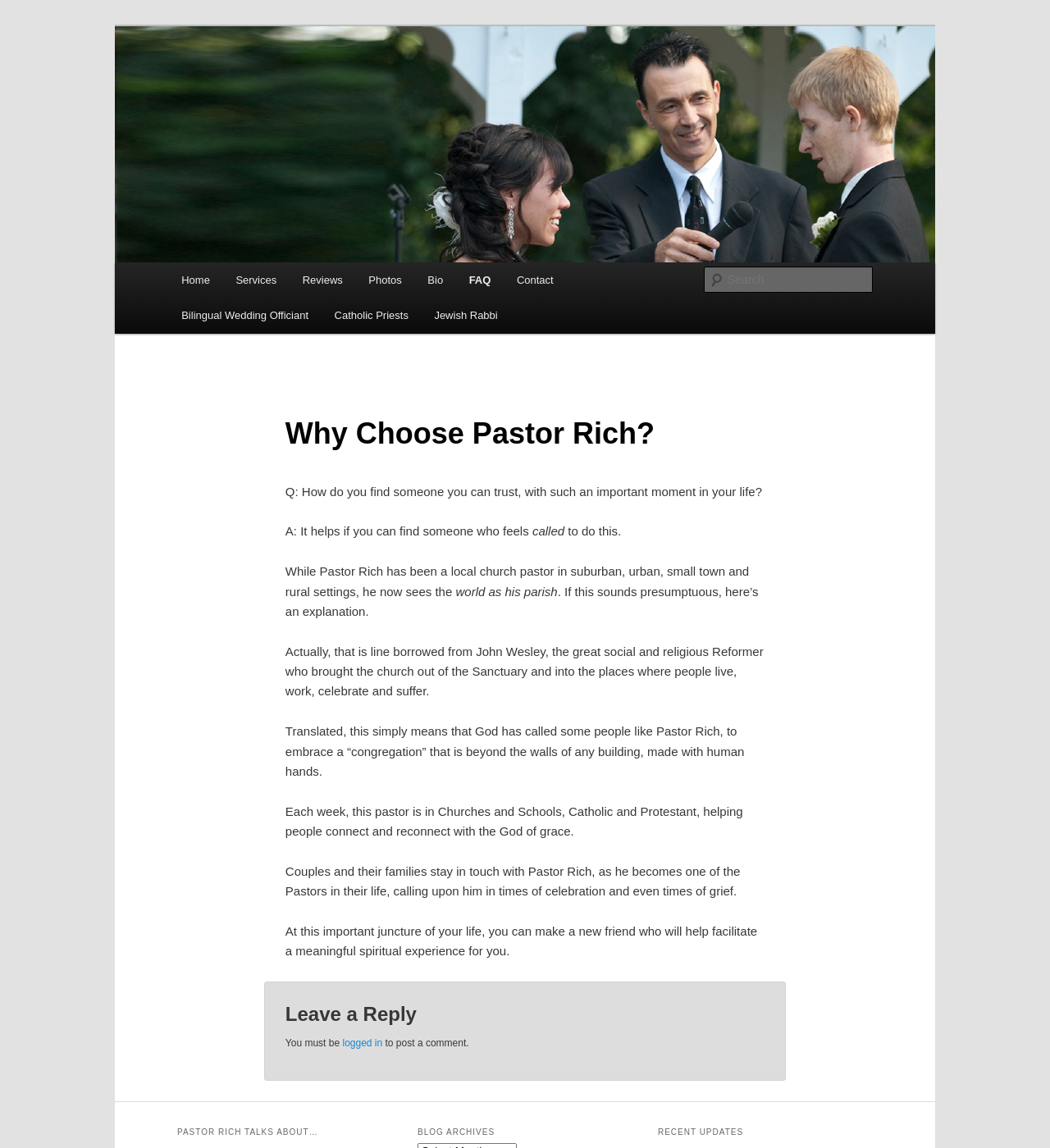Please specify the bounding box coordinates of the area that should be clicked to accomplish the following instruction: "Search for something". The coordinates should consist of four float numbers between 0 and 1, i.e., [left, top, right, bottom].

[0.671, 0.232, 0.831, 0.255]